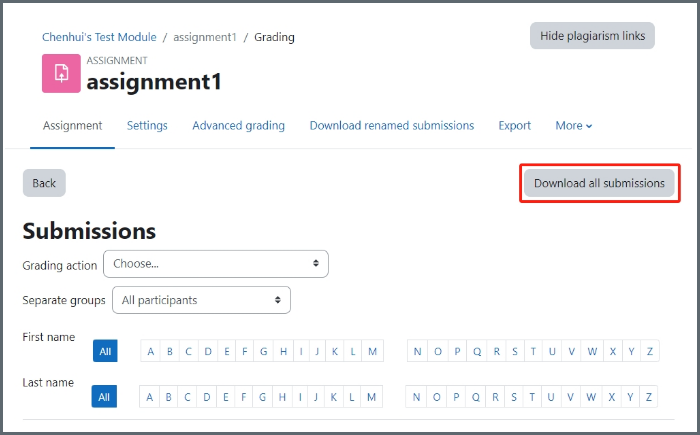Describe all the elements in the image with great detail.

The image depicts a user interface for a grading module titled "assignment1" within an educational platform. At the top, the module name is prominently displayed with tabs for navigation, including options for "Assignment," "Settings," "Advanced grading," and "Download renamed submissions." 

Centered on the screen is a section labeled "Submissions," where educators can manage student submissions. It features dropdown menus for grading actions and separate groups, allowing instructors to choose how submissions are organized. Below these options, there is a table header with "First name" and "Last name," accompanied by alphabetical filters for easy navigation of student names.

Prominently highlighted on the right side is a red button labeled "Download all submissions," which indicates that users can conveniently download all student submissions with a single click. This interface is designed to streamline the grading process and enhance user functionality.